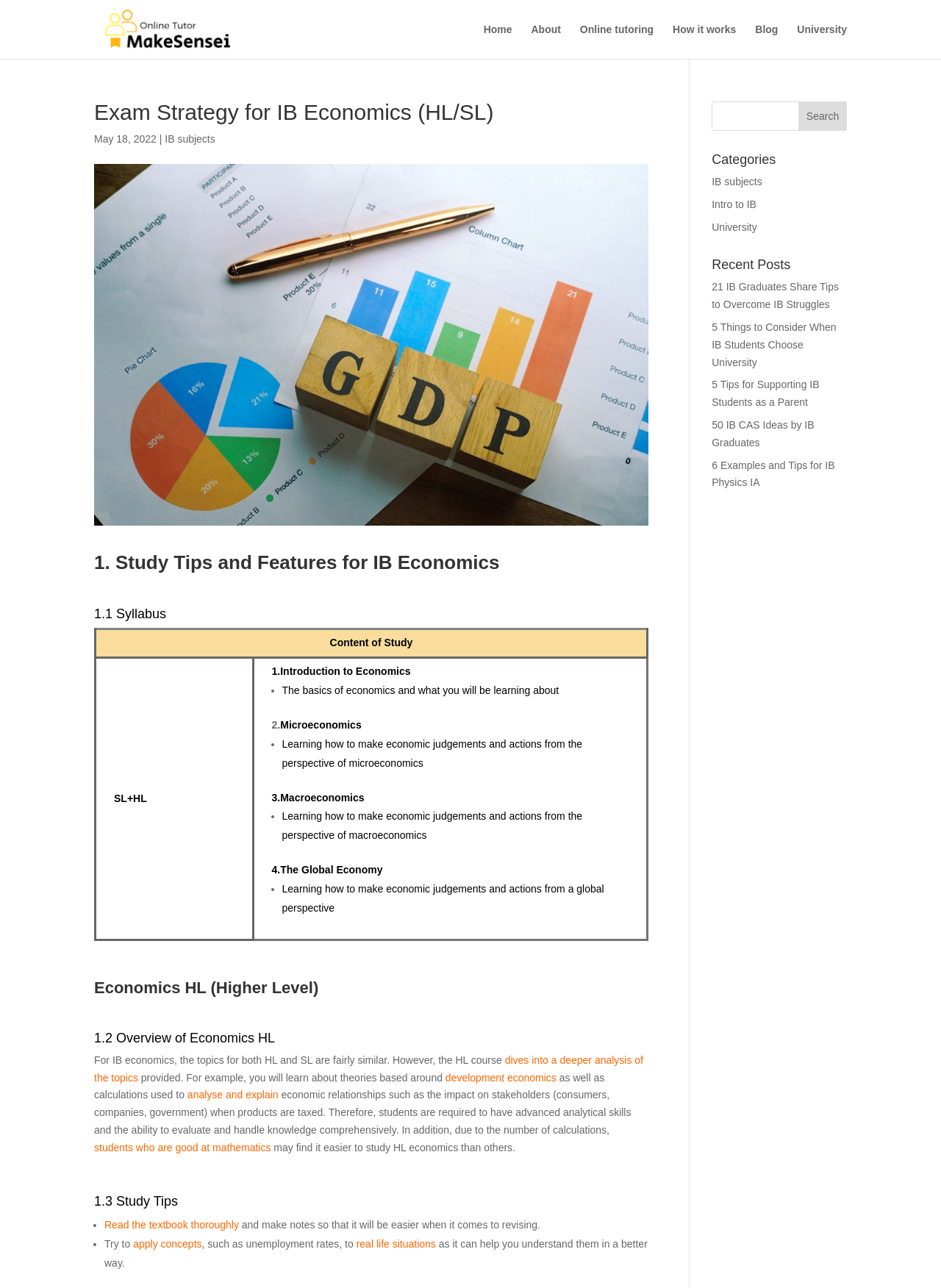What is the difference between HL and SL economics courses?
Please provide a single word or phrase answer based on the image.

HL dives into a deeper analysis